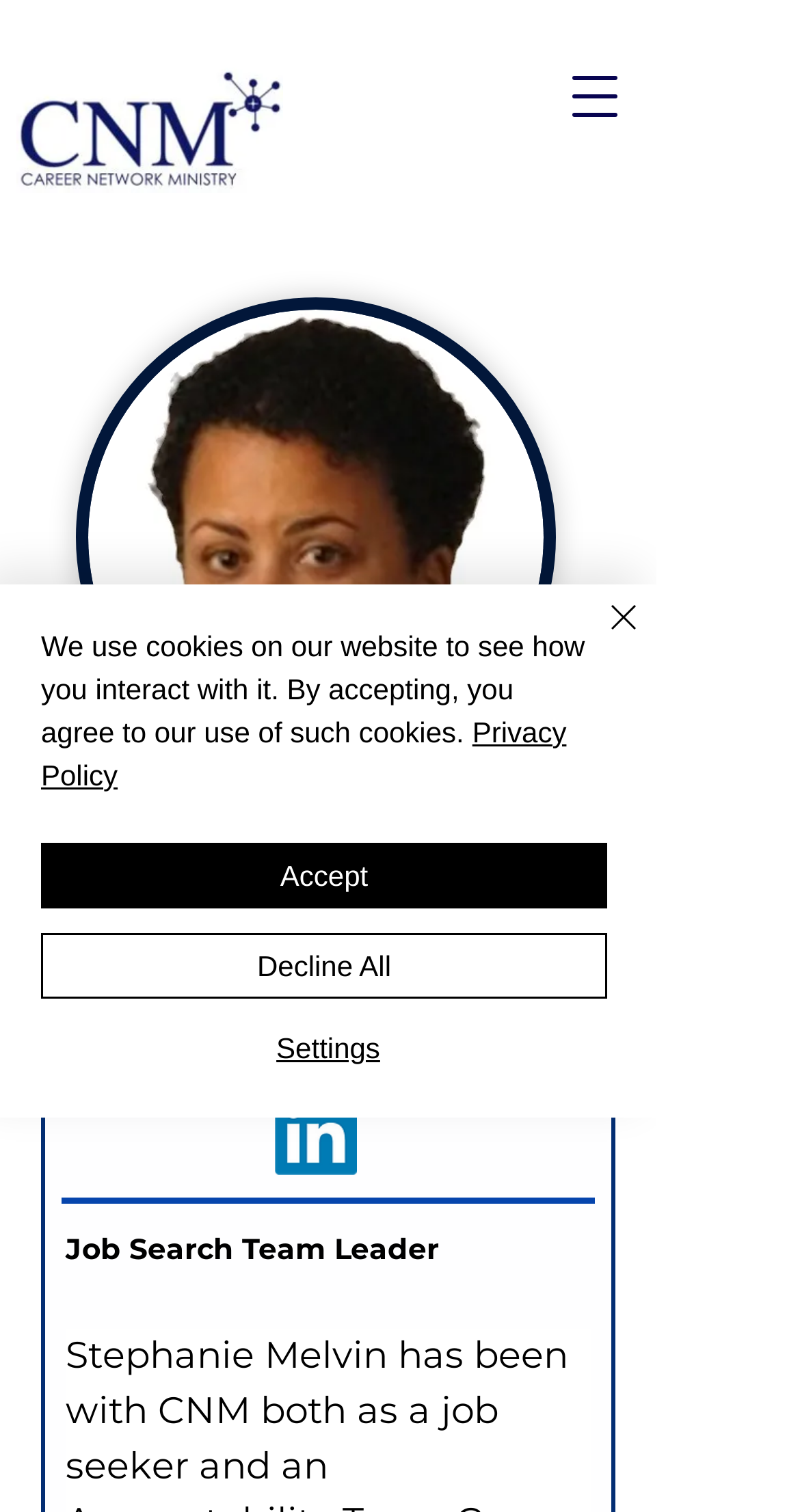Please identify the bounding box coordinates of the clickable area that will fulfill the following instruction: "View Stephanie Melvin's LinkedIn profile". The coordinates should be in the format of four float numbers between 0 and 1, i.e., [left, top, right, bottom].

[0.344, 0.723, 0.446, 0.777]